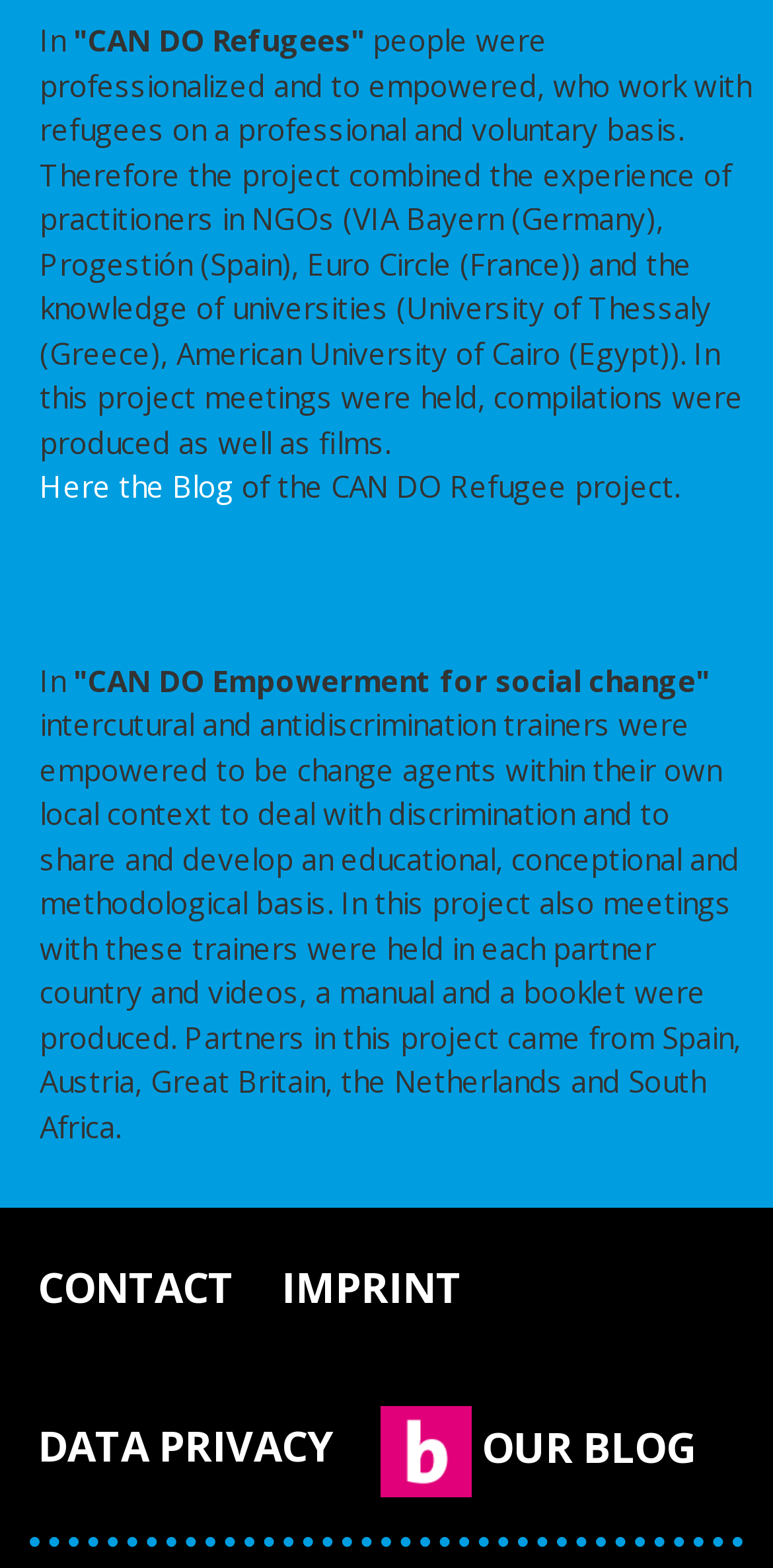How many links are there in the footer?
Examine the image closely and answer the question with as much detail as possible.

I counted the links in the footer section, which are 'CONTACT', 'IMPRINT', 'DATA PRIVACY', and 'OUR BLOG', totaling 4 links.